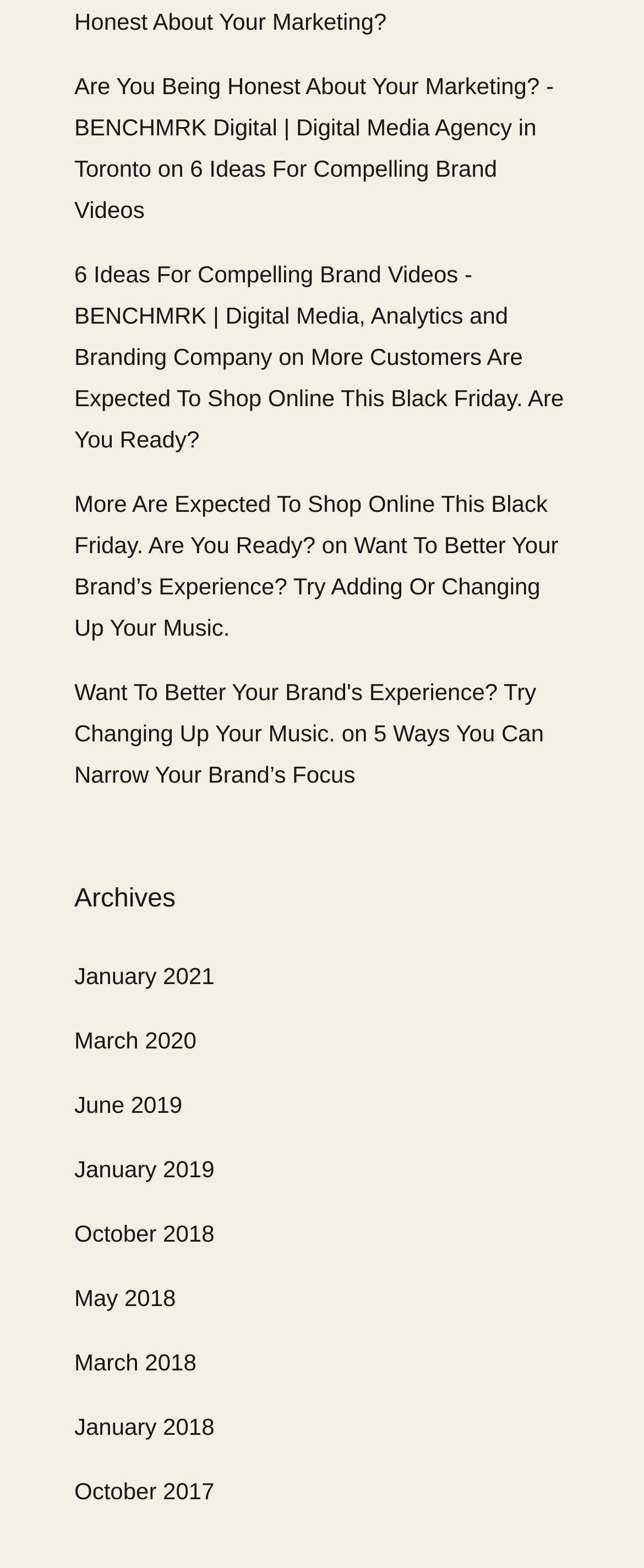Determine the bounding box coordinates of the clickable element to achieve the following action: 'View 'Vinland Saga Season 3: Release Date, Plot, Cast, Trailer, and More Updates!' article'. Provide the coordinates as four float values between 0 and 1, formatted as [left, top, right, bottom].

None